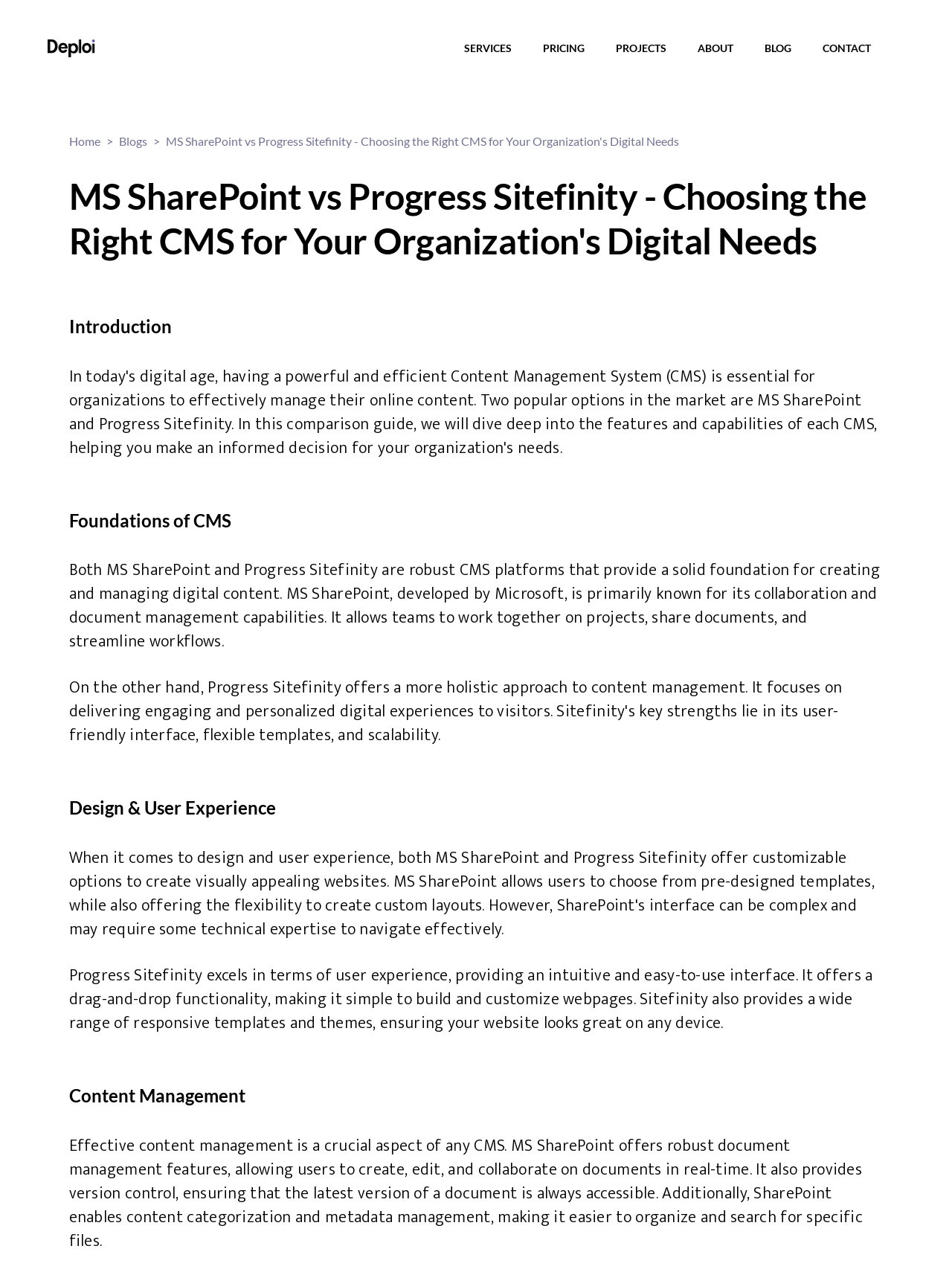From the element description: "Blog", extract the bounding box coordinates of the UI element. The coordinates should be expressed as four float numbers between 0 and 1, in the order [left, top, right, bottom].

[0.803, 0.033, 0.831, 0.043]